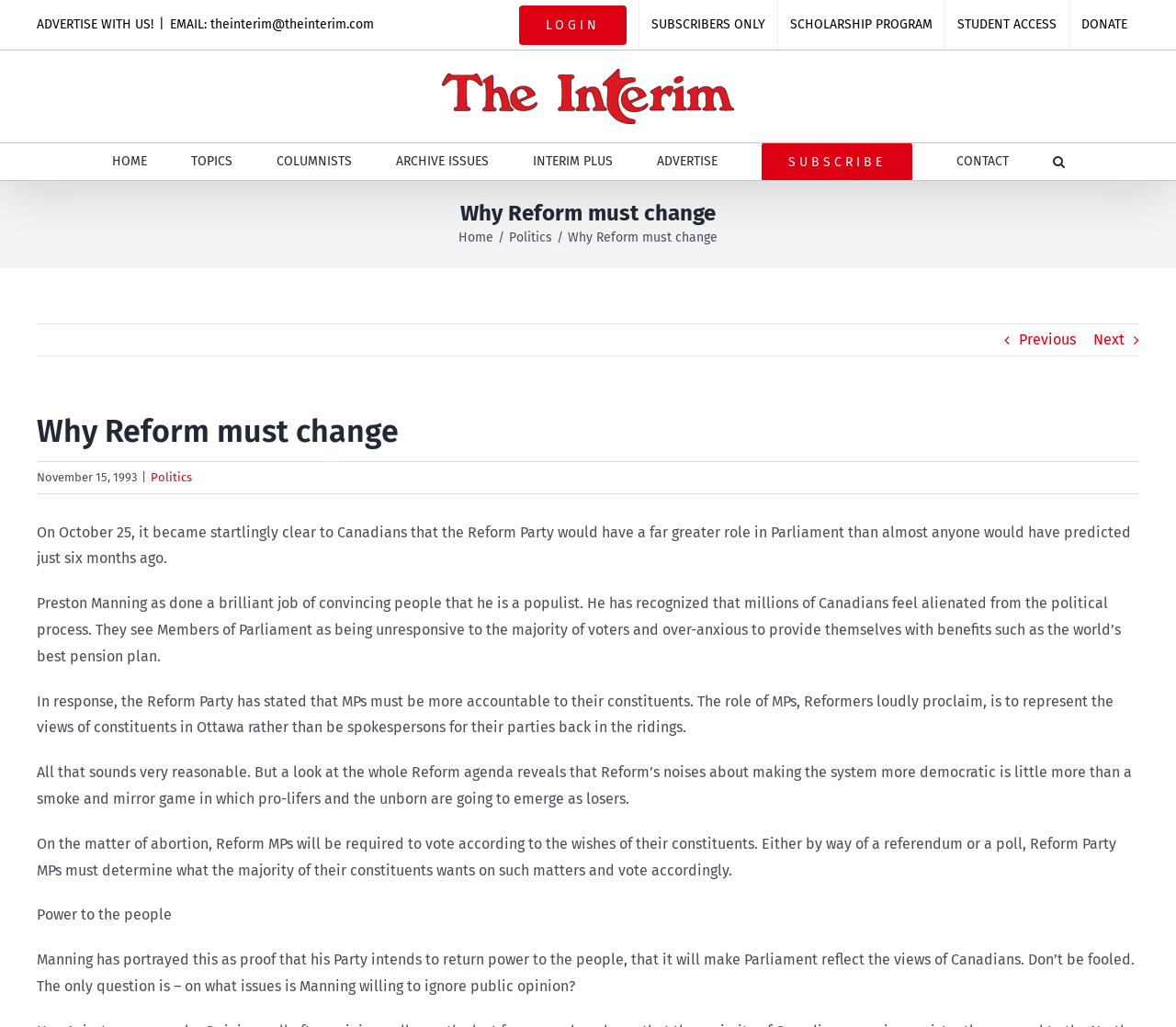Please specify the coordinates of the bounding box for the element that should be clicked to carry out this instruction: "Switch to 'US ($)'". The coordinates must be four float numbers between 0 and 1, formatted as [left, top, right, bottom].

None